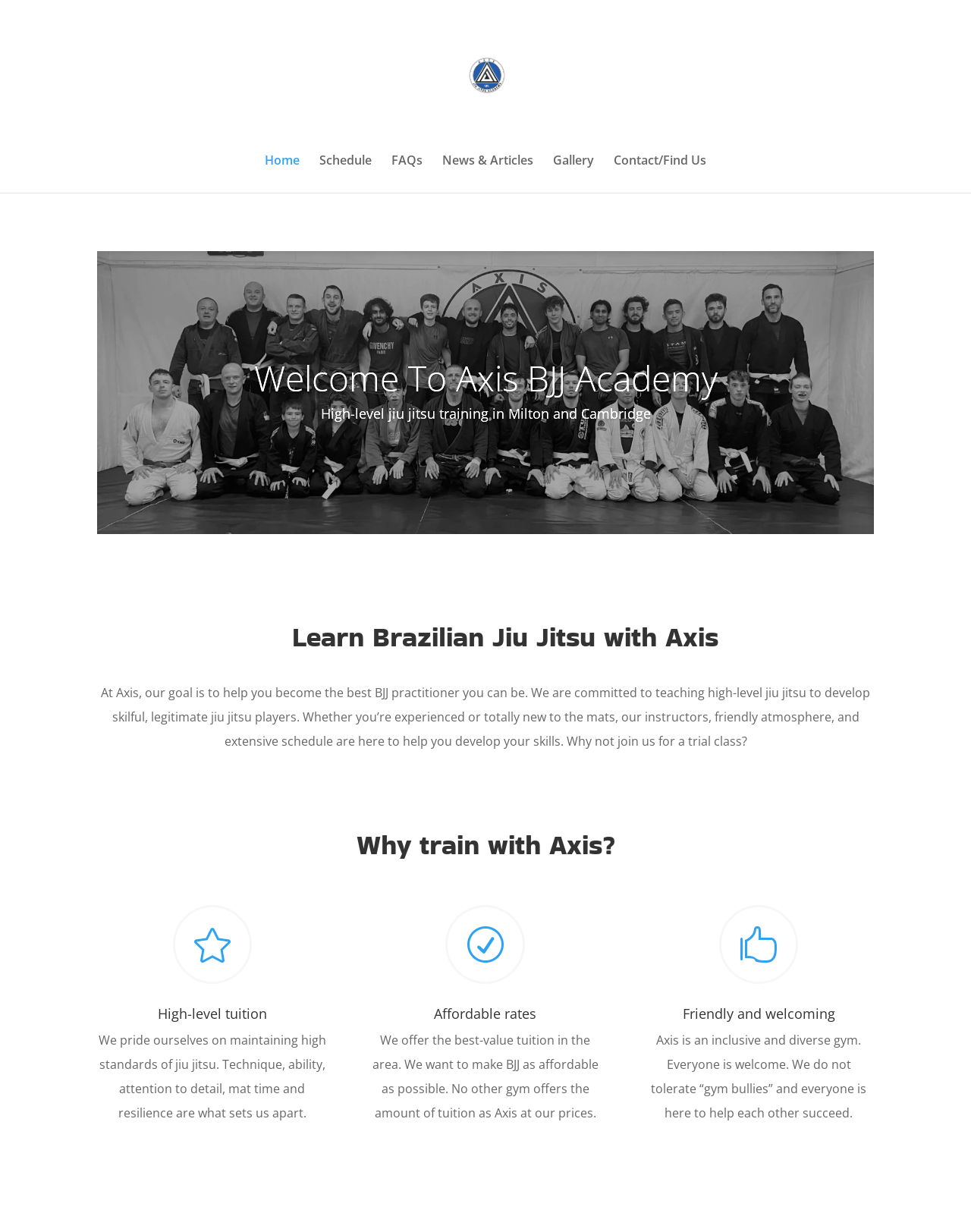What is the atmosphere of Axis BJJ Academy?
Please provide a single word or phrase as the answer based on the screenshot.

Friendly and welcoming